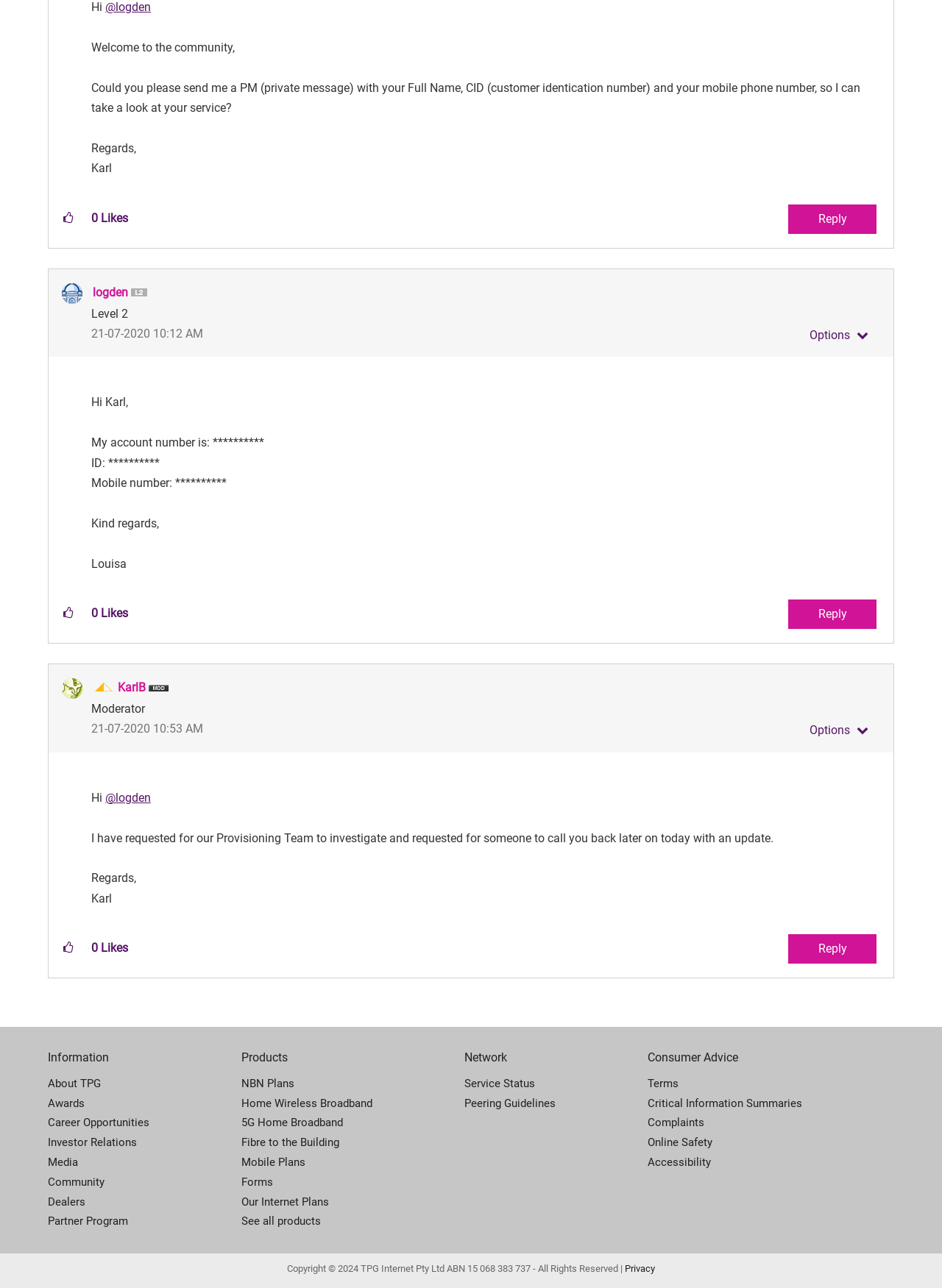Please indicate the bounding box coordinates of the element's region to be clicked to achieve the instruction: "View the profile of logden". Provide the coordinates as four float numbers between 0 and 1, i.e., [left, top, right, bottom].

[0.098, 0.221, 0.136, 0.232]